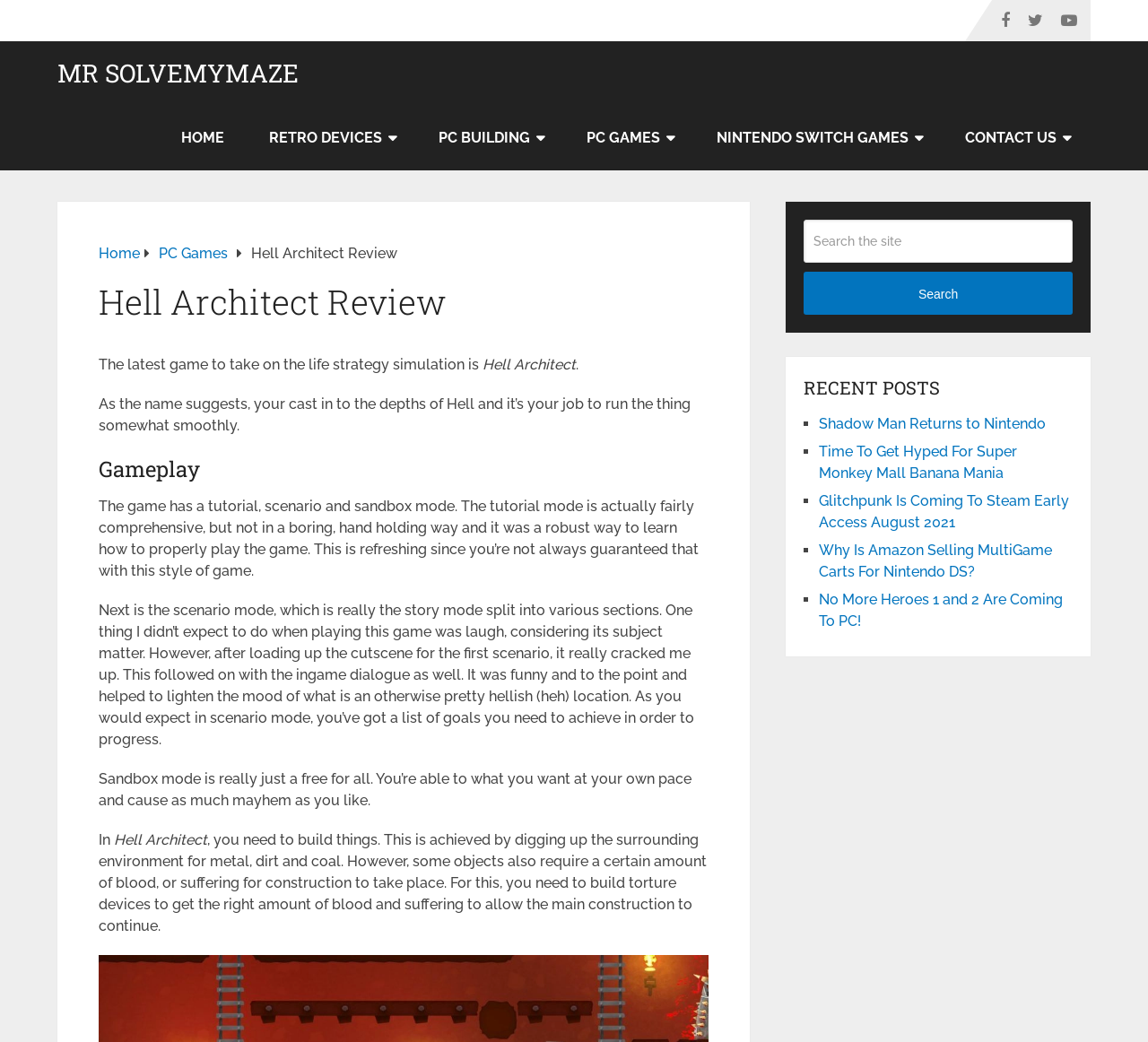Summarize the webpage comprehensively, mentioning all visible components.

The webpage is a review of the game "Hell Architect" on a website called "Mr SolveMyMaze". At the top of the page, there are three social media links and a heading with the website's name. Below that, there is a navigation menu with links to "Home", "Retro Devices", "PC Building", "PC Games", "Nintendo Switch Games", and "Contact Us".

The main content of the page is the review of "Hell Architect", which is divided into sections. The first section has a heading "Hell Architect Review" and a brief introduction to the game. The second section has a heading "Gameplay" and describes the different modes of the game, including tutorial, scenario, and sandbox modes. The text explains the gameplay mechanics, including building structures and collecting resources.

To the right of the main content, there is a sidebar with a search box and a button, as well as a section titled "RECENT POSTS" that lists several recent articles on the website, including "Shadow Man Returns to Nintendo", "Time To Get Hyped For Super Monkey Mall Banana Mania", and "Glitchpunk Is Coming To Steam Early Access August 2021".

Overall, the webpage has a clean and organized layout, with clear headings and concise text. The review provides a detailed overview of the gameplay mechanics and features of "Hell Architect", and the sidebar provides additional content and functionality.